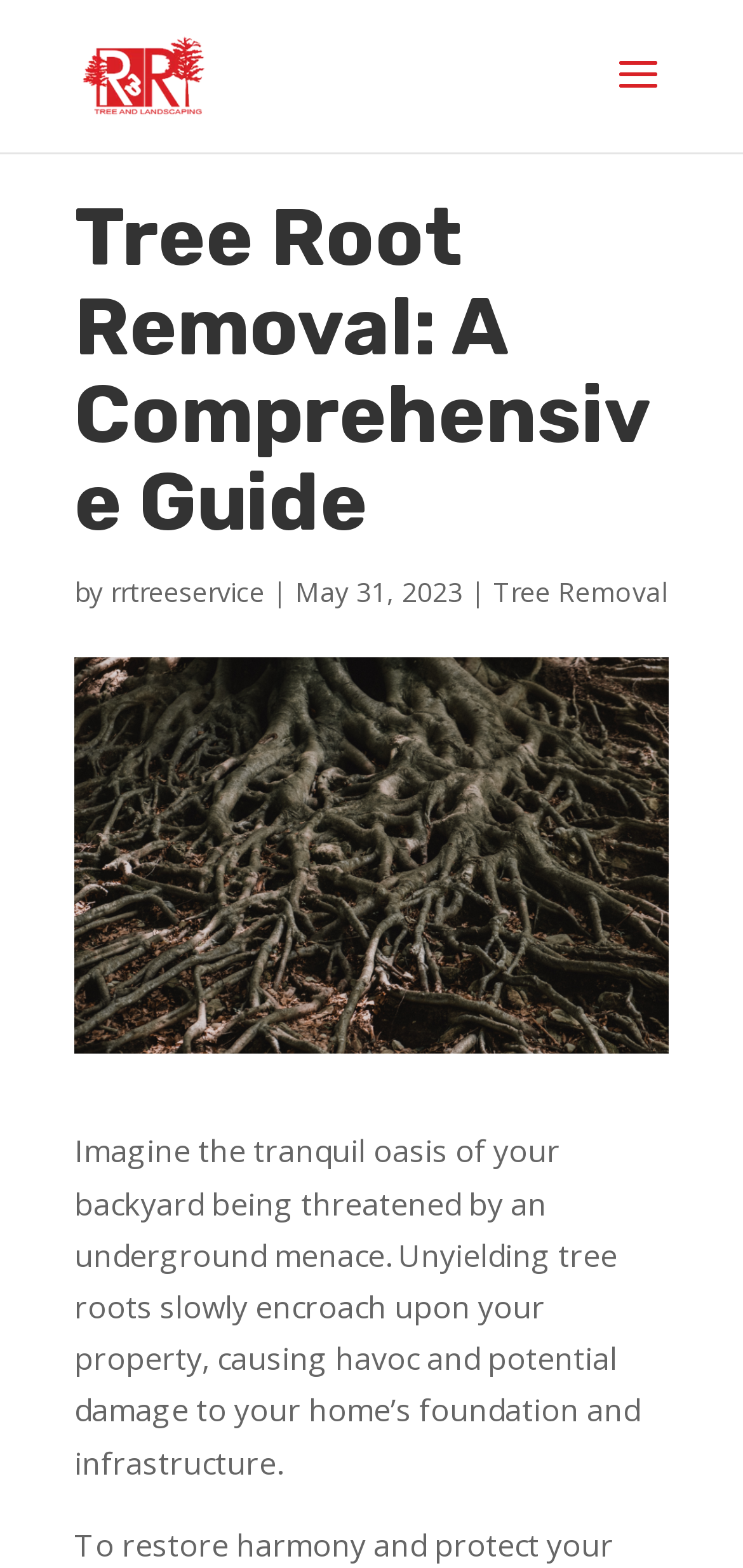Write an elaborate caption that captures the essence of the webpage.

The webpage is about tree root removal, specifically providing a comprehensive guide on the topic. At the top left of the page, there is a logo of "R & R Tree Service" accompanied by a link to the service. Below the logo, there is a heading that reads "Tree Root Removal: A Comprehensive Guide". 

To the right of the heading, there is a byline that includes the author's name, "rrtreeservice", separated by a vertical bar, and the date "May 31, 2023". Further to the right, there is a link to "Tree Removal". 

Below these elements, there is a paragraph of text that describes the problem of tree roots encroaching on a property, causing damage to the home's foundation and infrastructure. This text is positioned roughly in the top half of the page, spanning about three-quarters of the page's width.